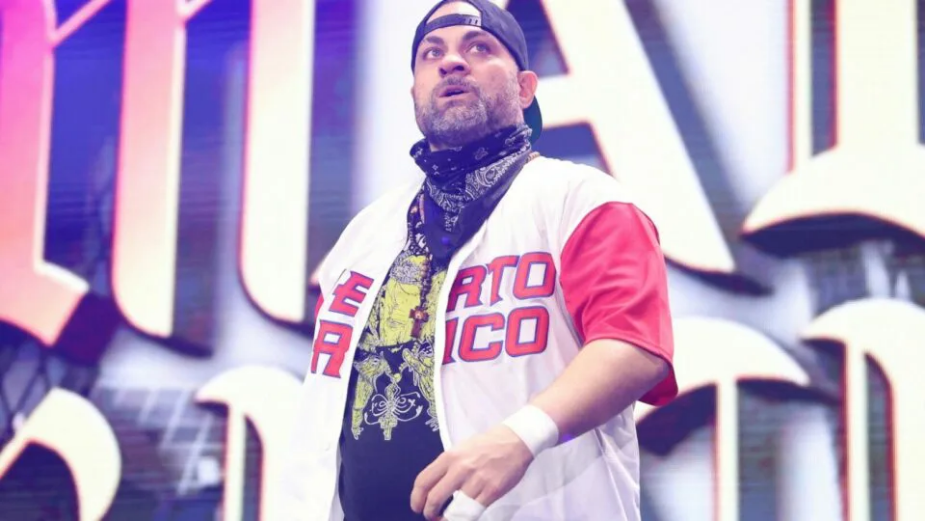What is written on Eddie Kingston's jersey?
Please give a detailed answer to the question using the information shown in the image.

According to the caption, Eddie Kingston wears a distinctive white jersey with red sleeves adorned with the words 'Puerto Rico', symbolizing his pride in his heritage.